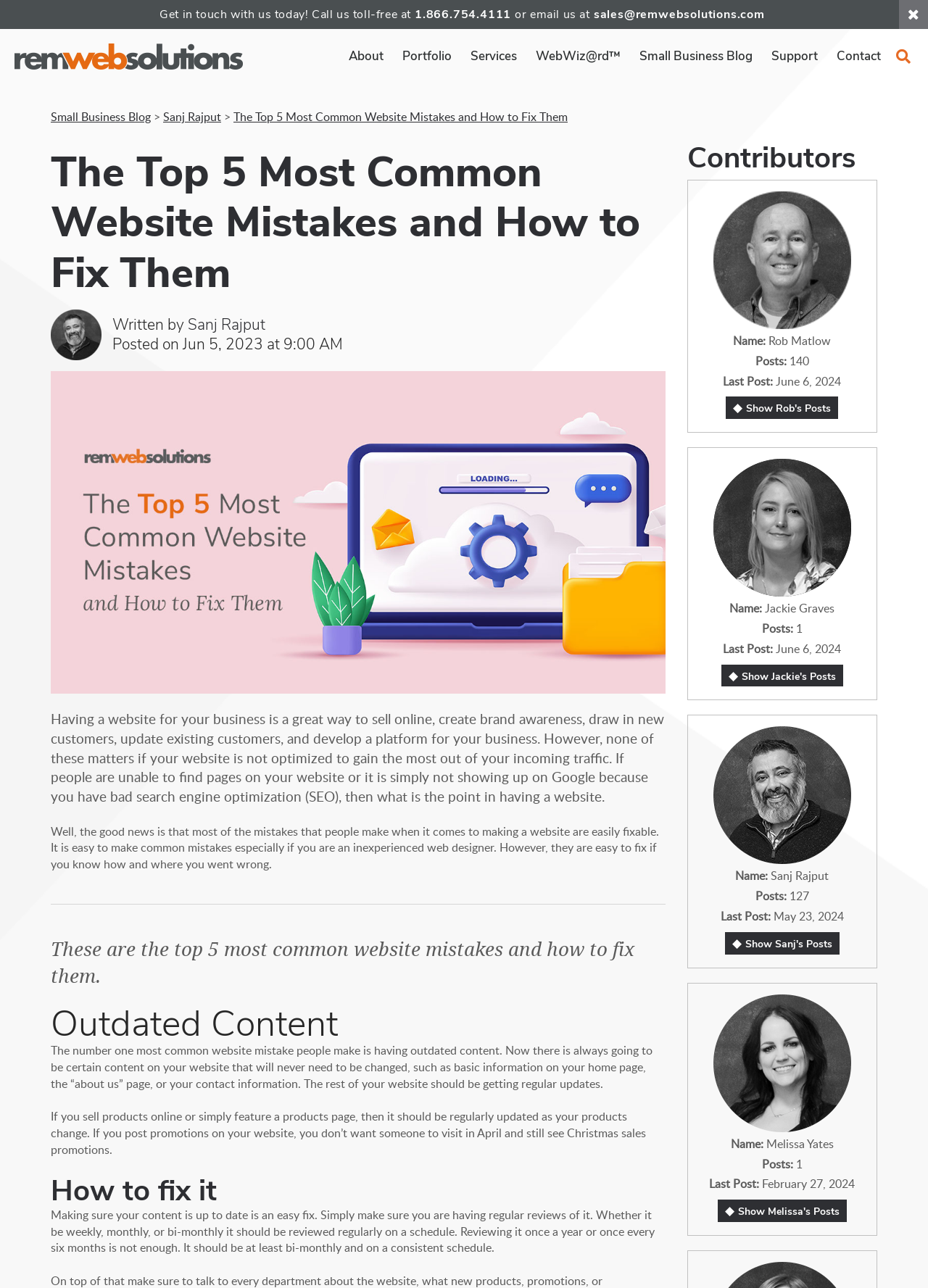What is the phone number to call for inquiries?
Based on the content of the image, thoroughly explain and answer the question.

The phone number can be found in the top section of the webpage, where it says 'Get in touch with us today! Call us toll-free at 1.866.754.4111'.